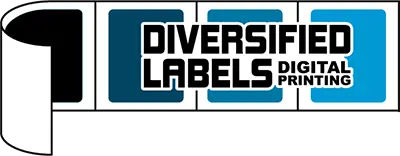Give a thorough and detailed caption for the image.

The image features the logo of "Diversified Labels Digital Printing," prominently displaying the company name in bold typography. The logo is designed with a distinctive color scheme of blue and black, where the word "DIVERSIFIED" is set against a darker blue background, while "LABELS" and "DIGITAL PRINTING" are showcased in a striking black font. The arrangement suggests a modern and professional look, reflecting the company's focus on digital label printing services. The overall design emphasizes clarity and innovation, suitable for a business in the printing industry.